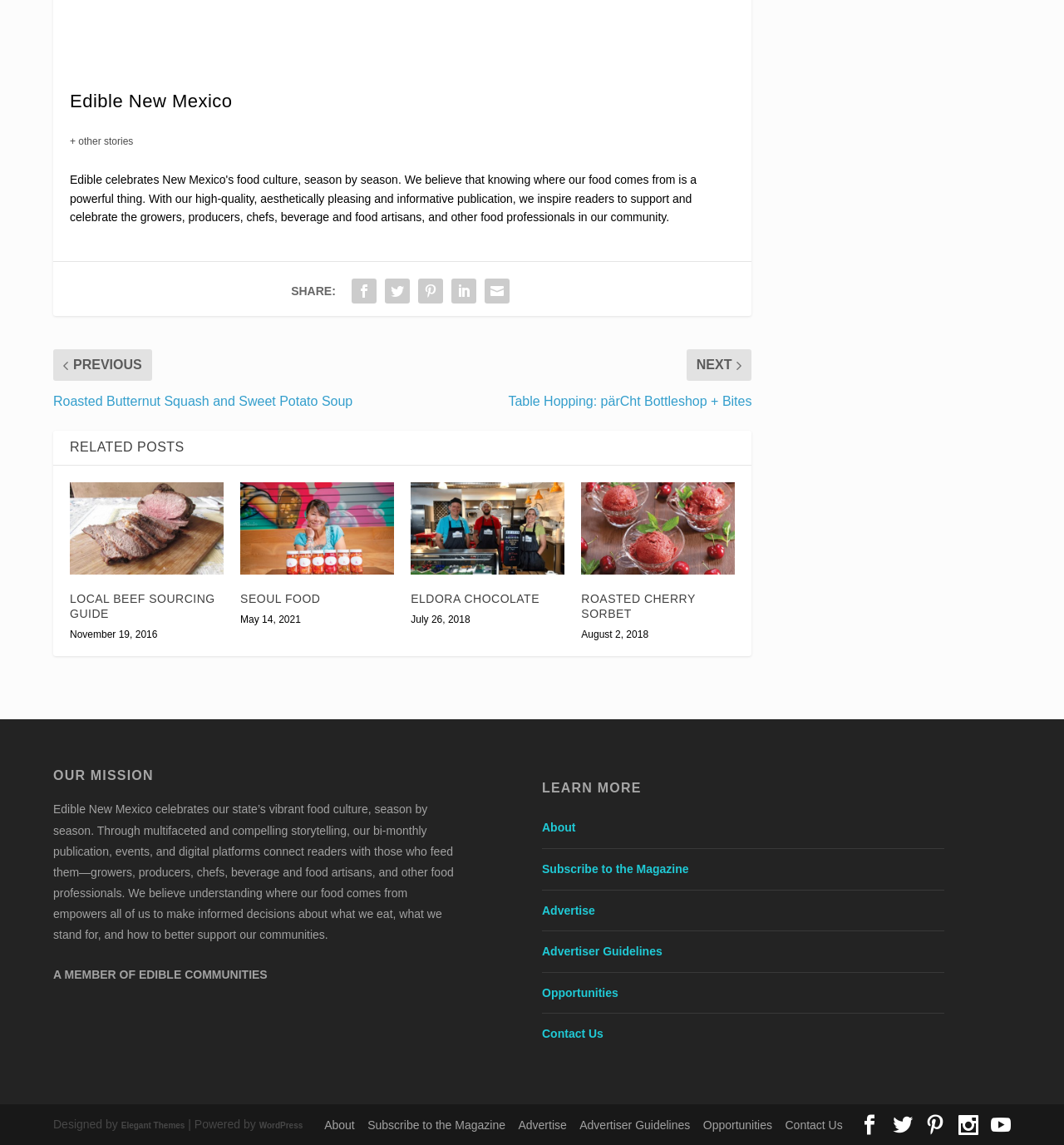How many related posts are shown on the page?
Ensure your answer is thorough and detailed.

The related posts section is located below the 'RELATED POSTS' heading. There are five links with images and headings, each representing a different post. These are 'Local Beef Sourcing Guide', 'Seoul Food', 'Eldora Chocolate', 'Roasted Cherry Sorbet', and other posts.